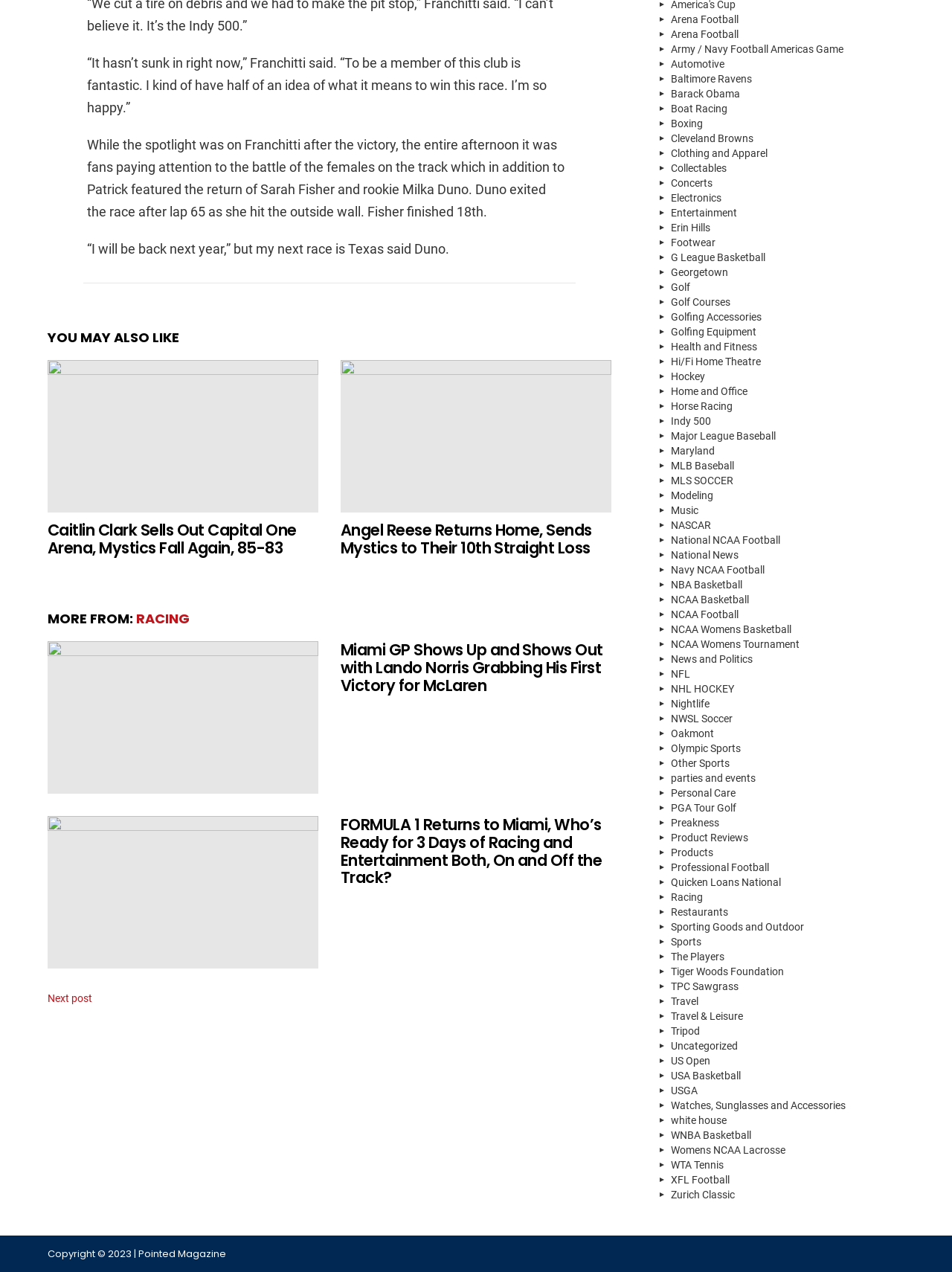Using a single word or phrase, answer the following question: 
How many links are there in the right sidebar?

45